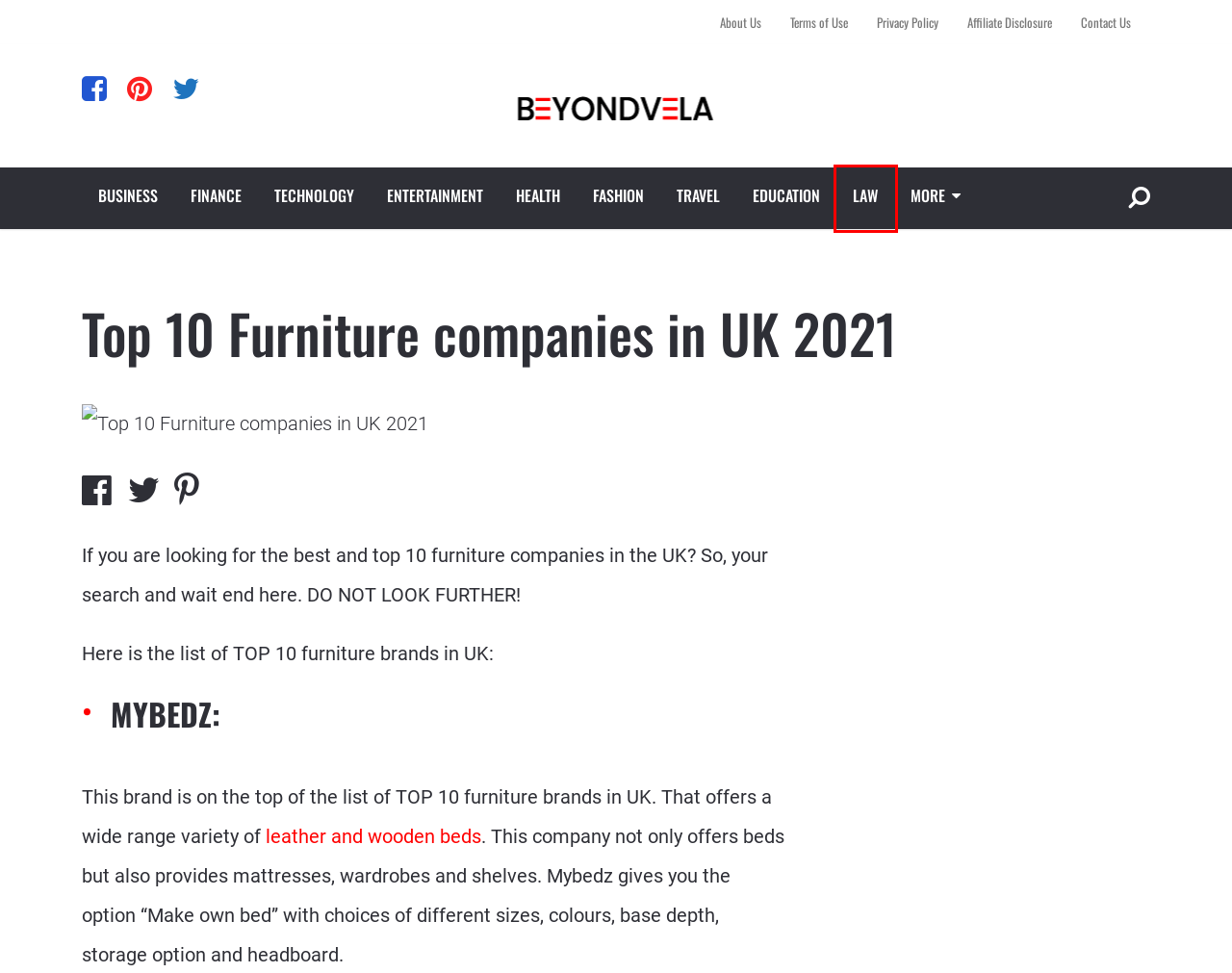You have a screenshot of a webpage with a red bounding box around a UI element. Determine which webpage description best matches the new webpage that results from clicking the element in the bounding box. Here are the candidates:
A. Entertainment Archives - Beyondvela
B. Business Archives - Beyondvela
C. Technology Archives - Beyondvela
D. Privacy Policy
E. Fashion Archives - Beyondvela
F. Health Archives - Beyondvela
G. Law Archives - Beyondvela
H. Beyondvela - Top Magazine 2020

G